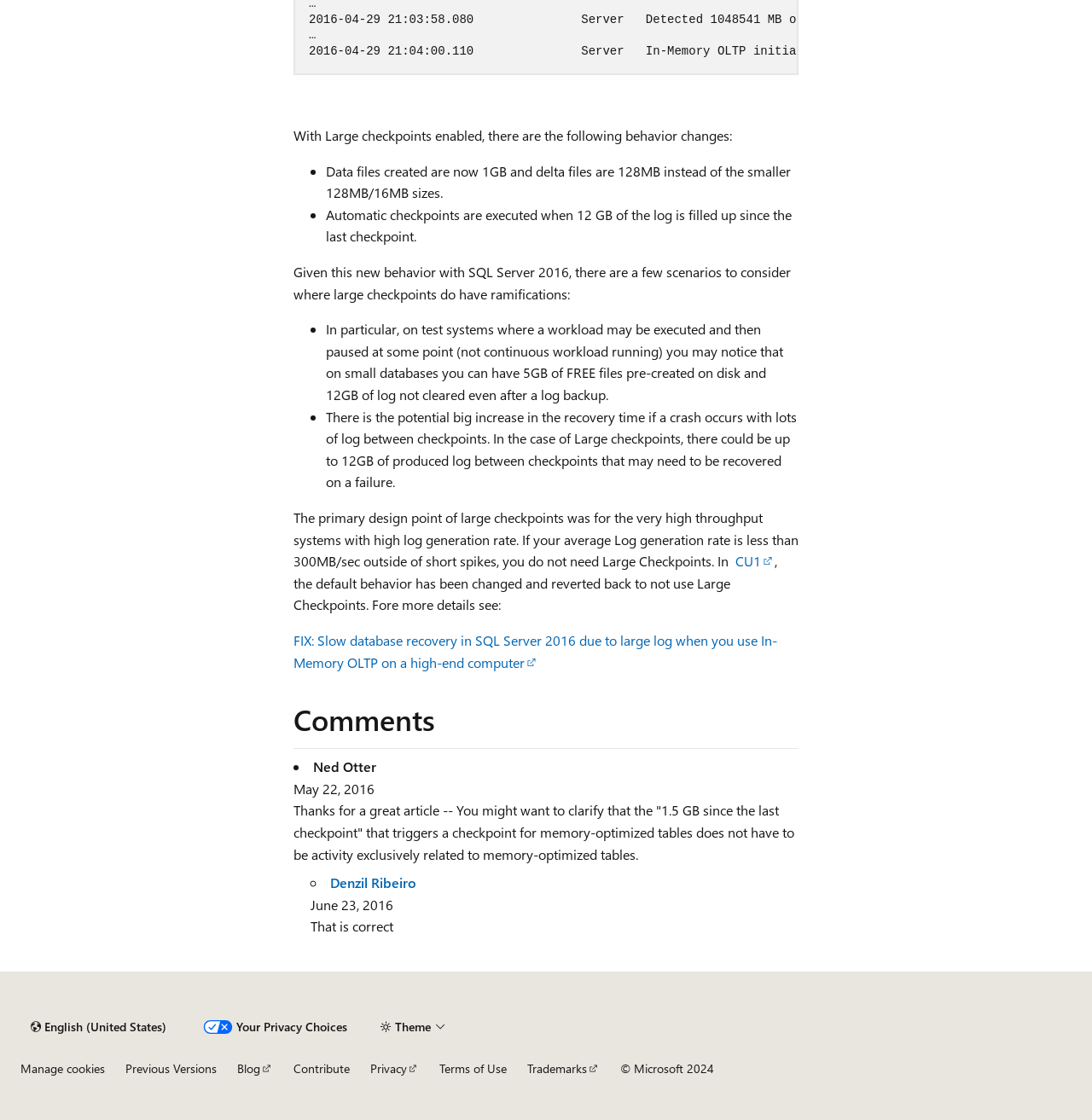Find the bounding box coordinates for the area that should be clicked to accomplish the instruction: "Click the 'Theme' button".

[0.34, 0.905, 0.417, 0.929]